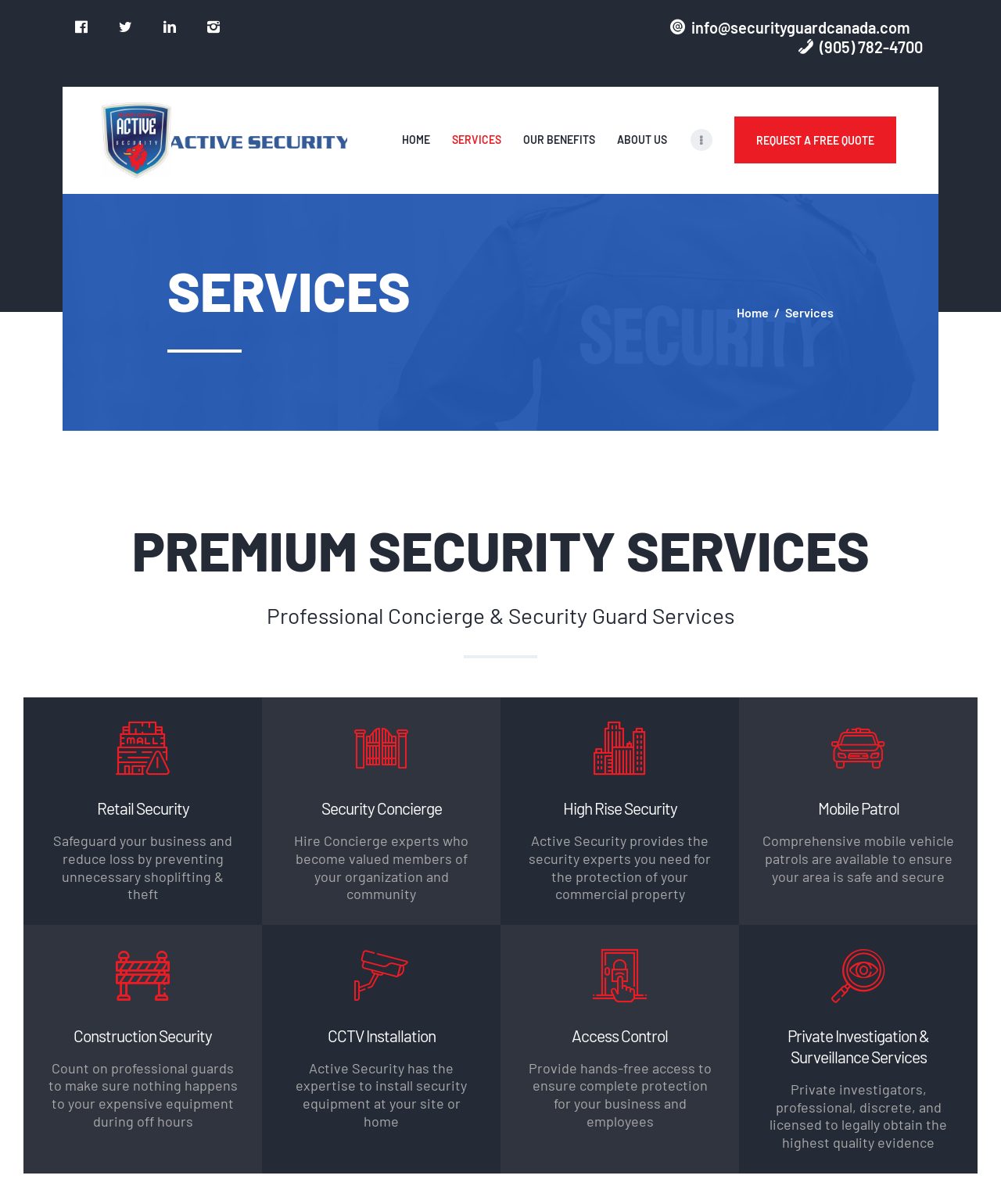Write a detailed summary of the webpage.

The webpage is about Active Security, a company providing comprehensive security services in Toronto. At the top left corner, there are four social media links, followed by a contact information section with an email address and a phone number. Below this section, there is a navigation menu with links to "HOME", "SERVICES", "OUR BENEFITS", "ABOUT US", and a search icon.

The main content area is divided into two sections. The left section has a heading "SERVICES" and lists various security services offered by Active Security, including "Retail Security", "Security Concierge", "High Rise Security", "Mobile Patrol", "Construction Security", "CCTV Installation", "Access Control", and "Private Investigation & Surveillance Services". Each service has a brief description and a "Learn More" link.

The right section has a prominent call-to-action button "REQUEST A FREE QUOTE" and a section highlighting the company's premium security guard services with an image and a brief description. Below this section, there is a footer with links to "HOME", "SERVICES", "OUR BENEFITS", "ABOUT US", "CAREERS", "BLOG", and "CONTACT".

Throughout the webpage, there are several images and icons, including a logo, social media icons, and security-related images. The overall layout is organized and easy to navigate, with clear headings and concise text.